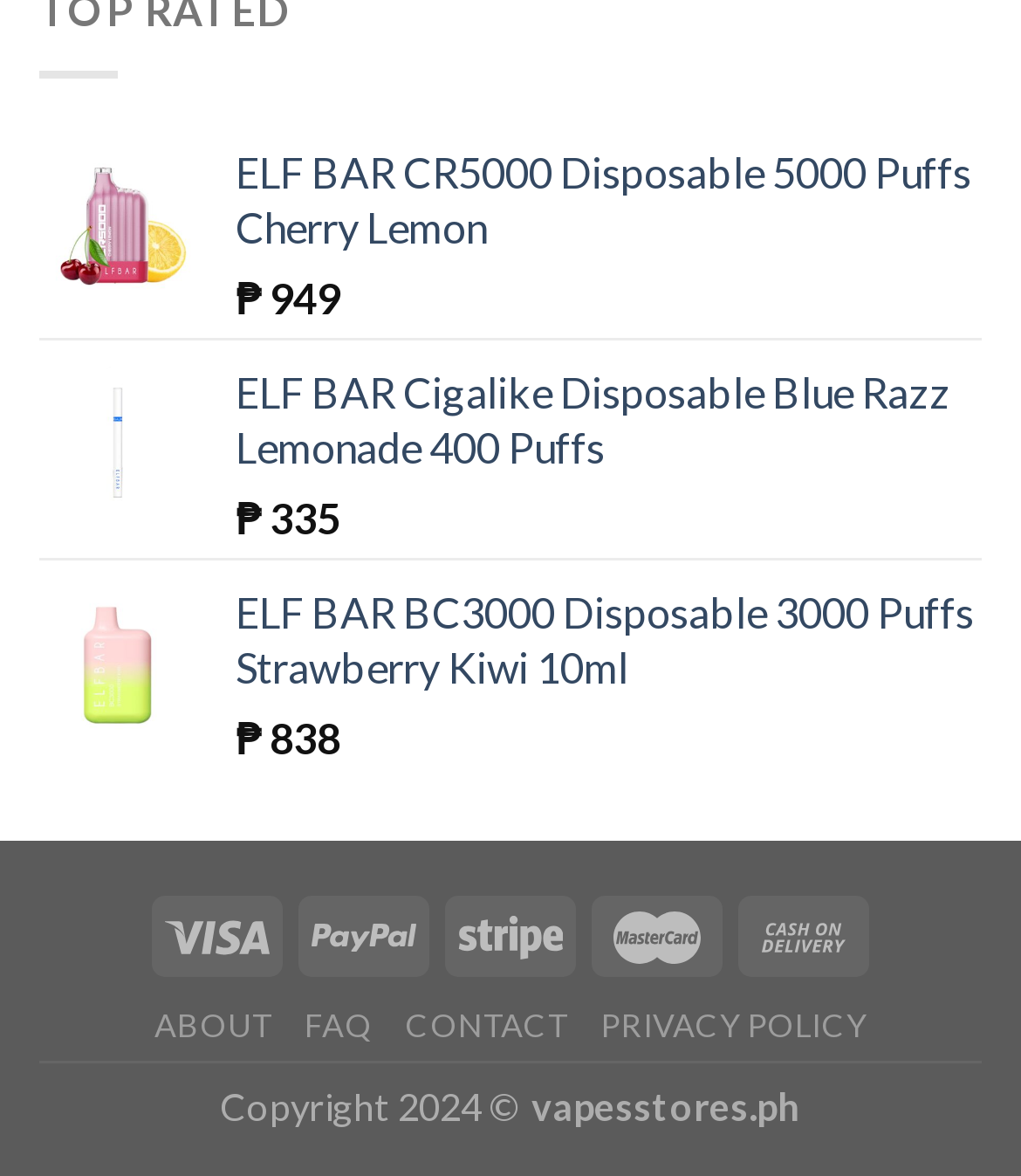How many images are there at the bottom of the webpage?
Observe the image and answer the question with a one-word or short phrase response.

5